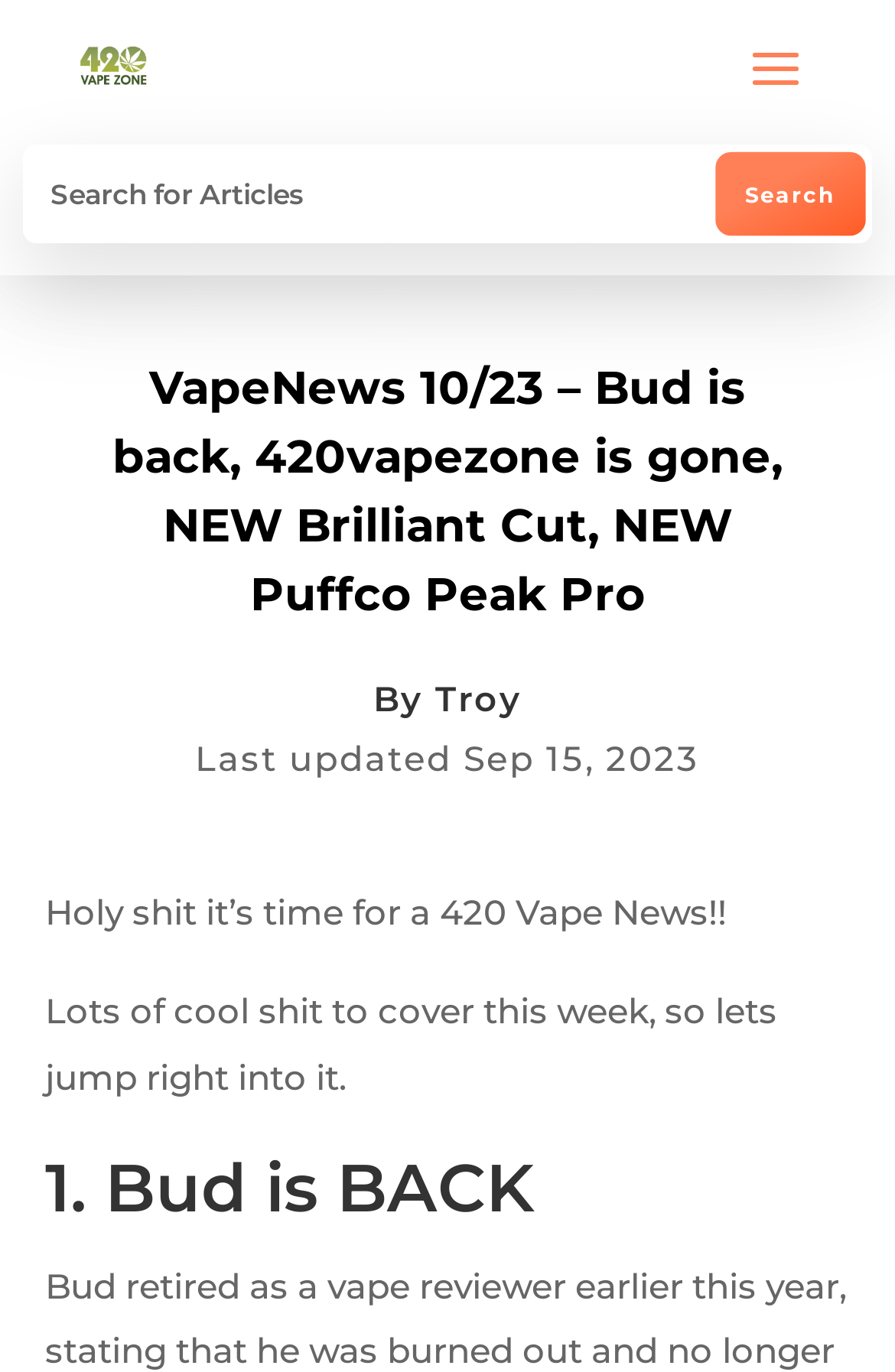Provide your answer in one word or a succinct phrase for the question: 
When was the article last updated?

Sep 15, 2023